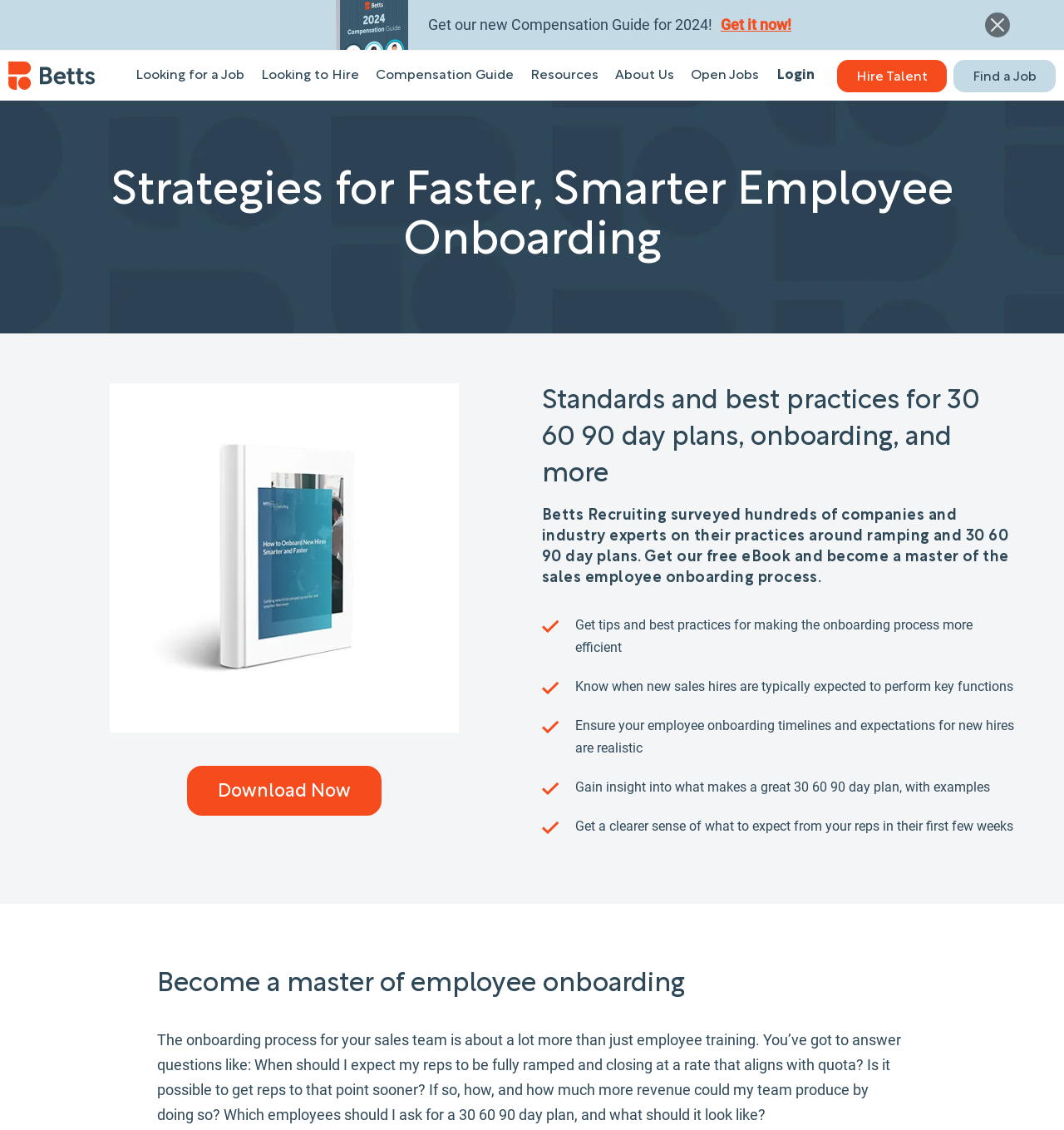Please identify the bounding box coordinates of the clickable area that will fulfill the following instruction: "Click the 'Find a Job' link". The coordinates should be in the format of four float numbers between 0 and 1, i.e., [left, top, right, bottom].

[0.896, 0.053, 0.992, 0.081]